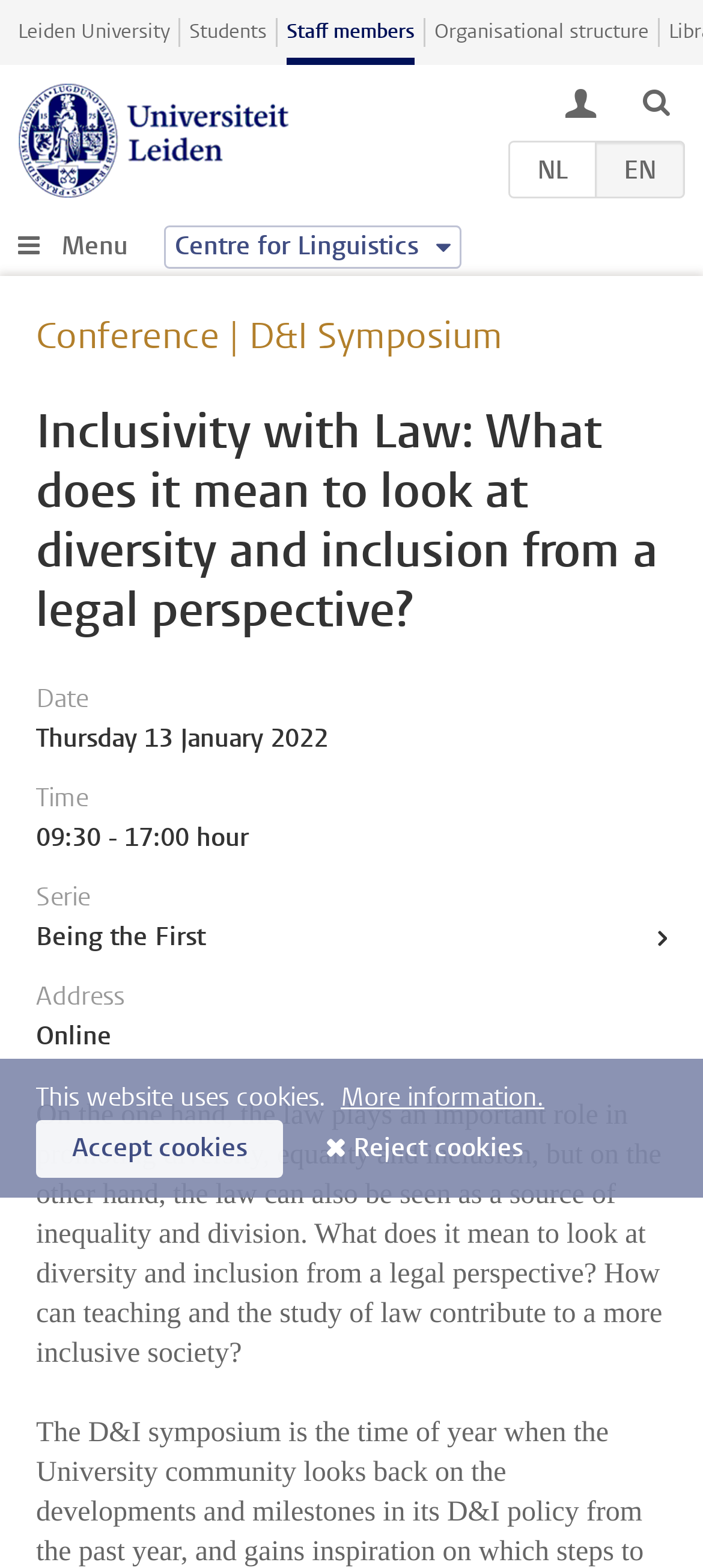Provide the bounding box coordinates of the HTML element described by the text: "Menu". The coordinates should be in the format [left, top, right, bottom] with values between 0 and 1.

[0.026, 0.144, 0.182, 0.17]